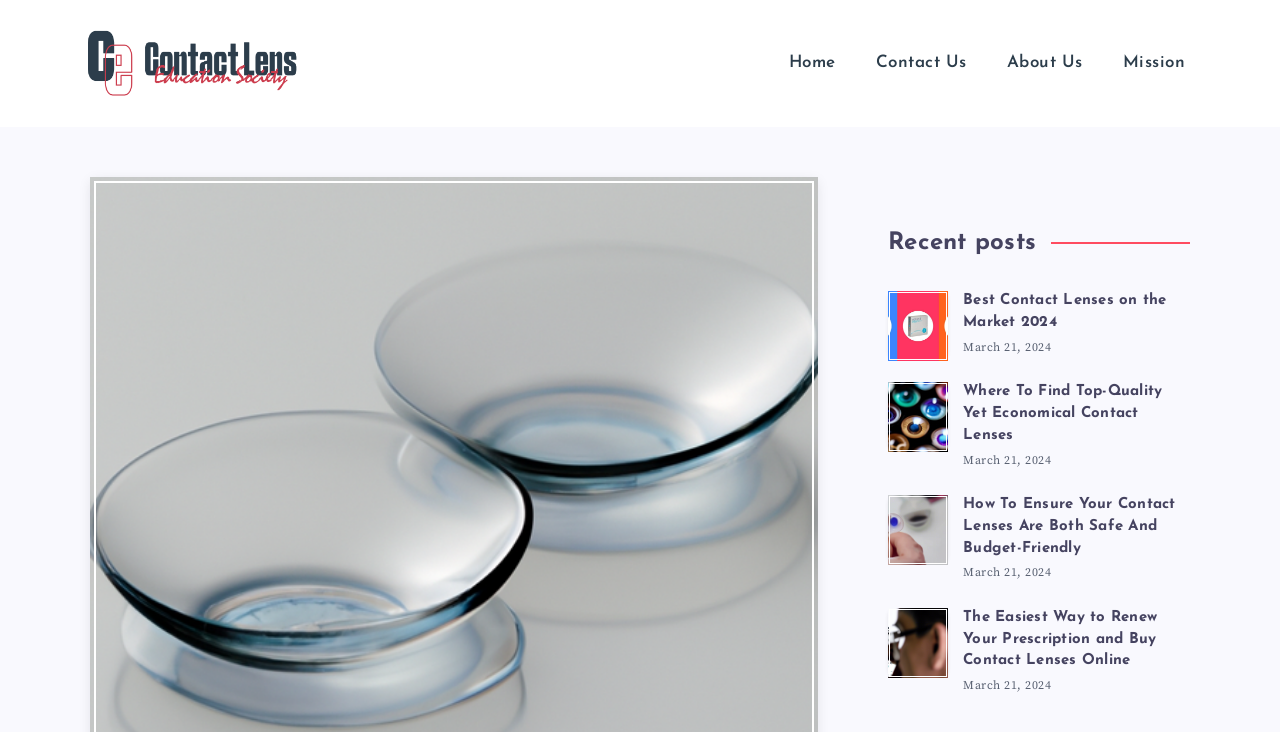Generate the main heading text from the webpage.

The Benefits of Soft Toric Daily Wear Contact Lenses